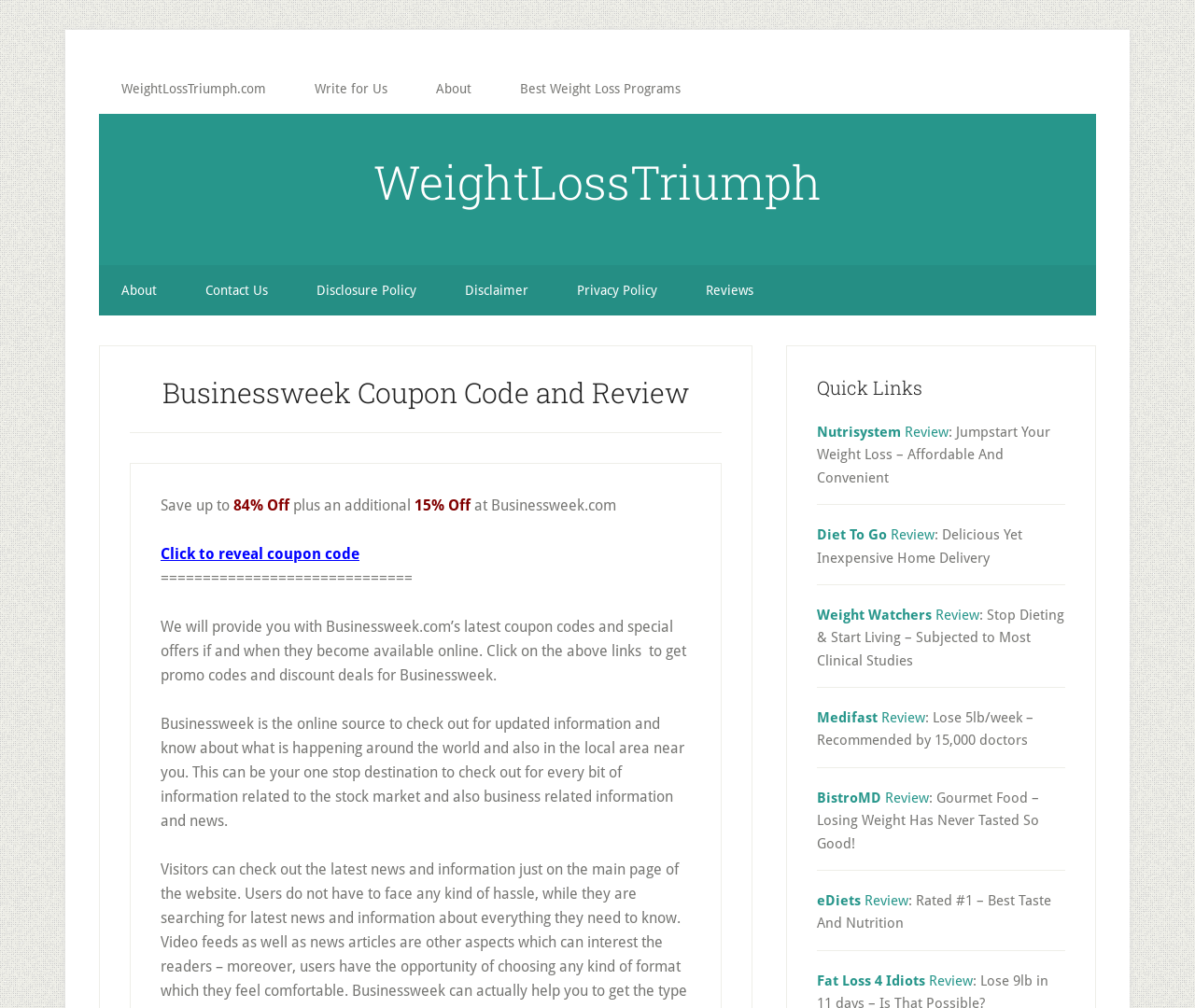Answer with a single word or phrase: 
What is the purpose of the website?

To provide information on weight loss programs and business news